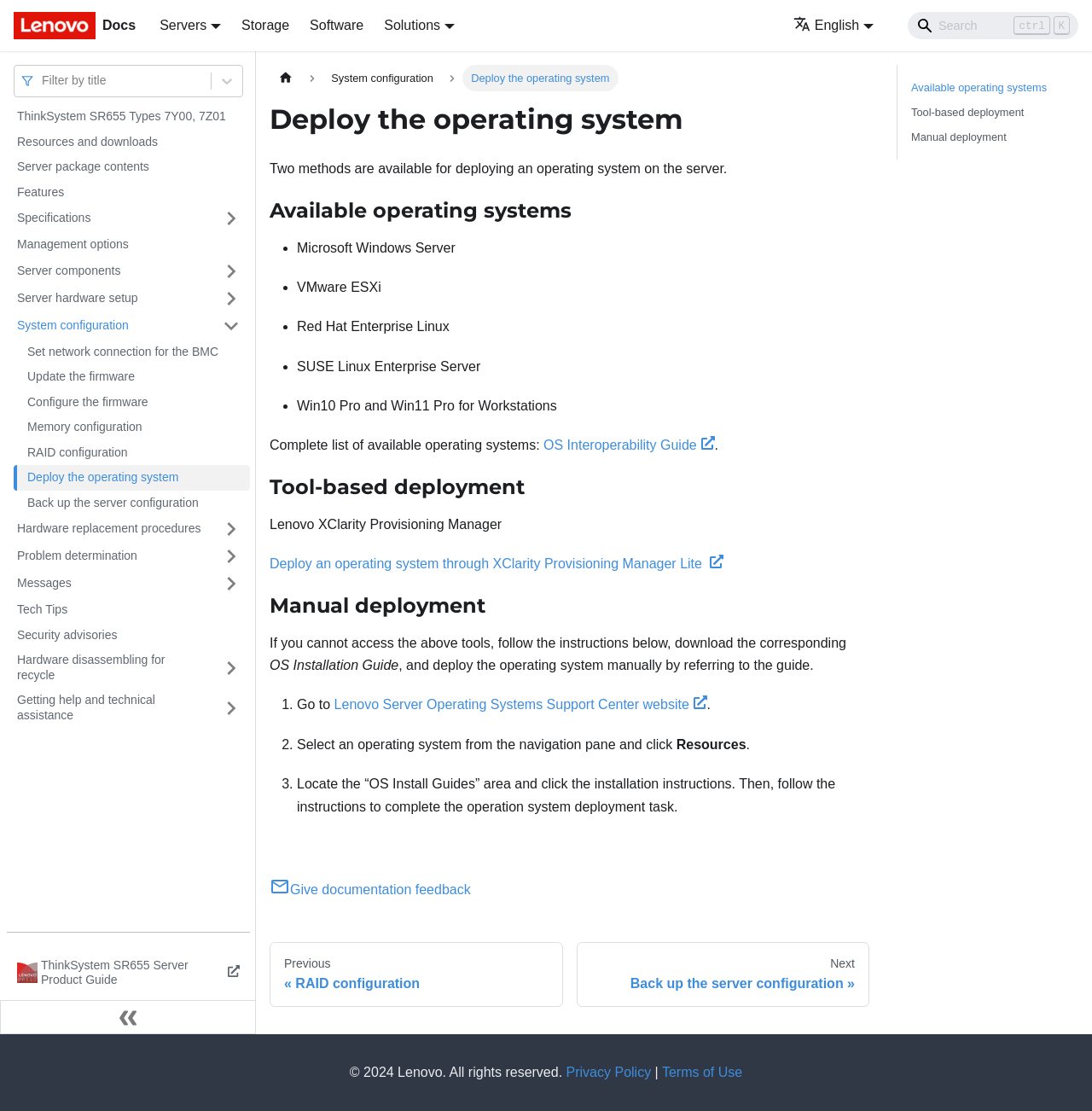How many main categories are in the sidebar?
Please provide a single word or phrase as your answer based on the image.

11